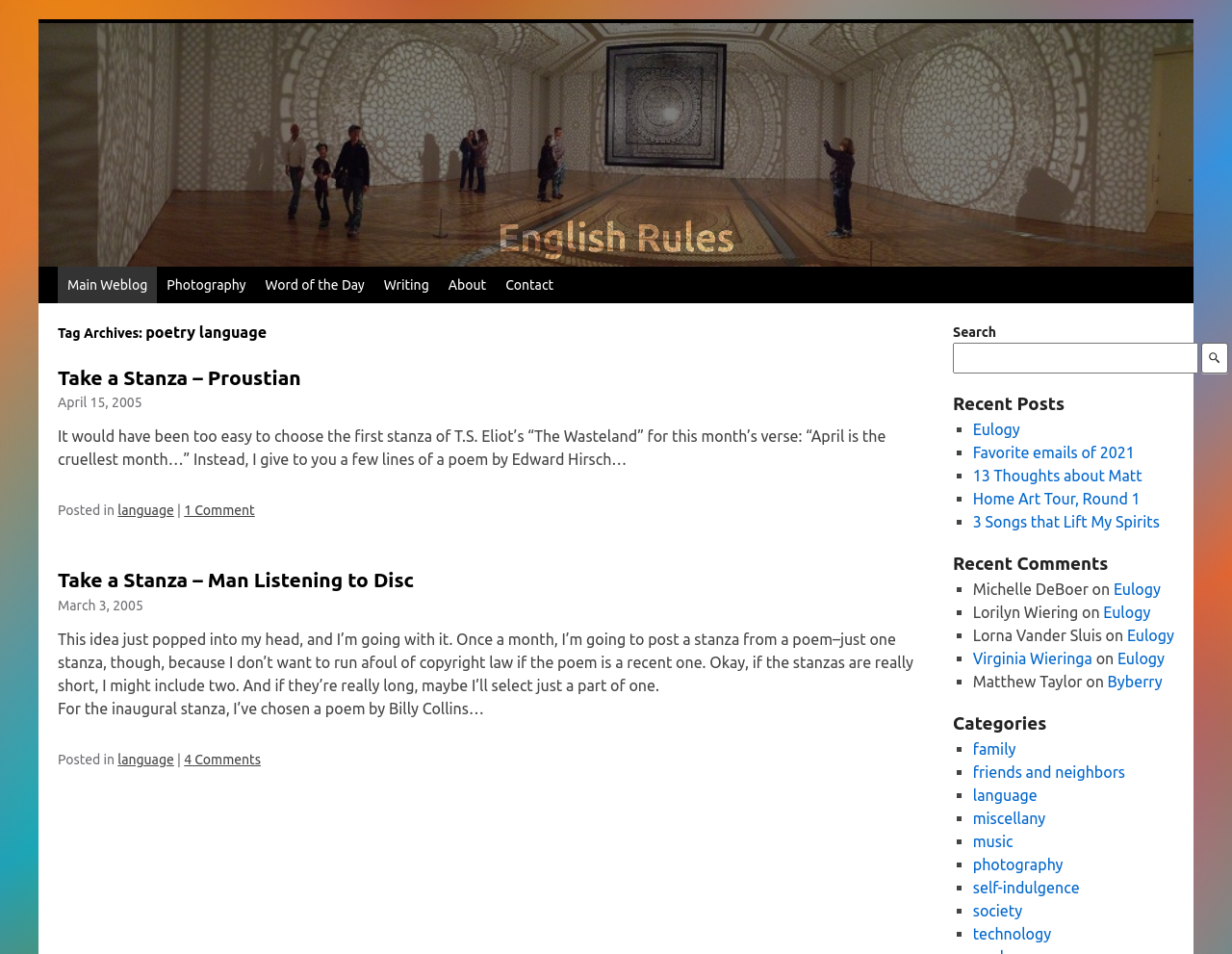How many comments are there on the post 'Take a Stanza – Man Listening to Disc'?
Offer a detailed and full explanation in response to the question.

There are 4 comments on the post 'Take a Stanza – Man Listening to Disc' which is mentioned in the link element below the post title.